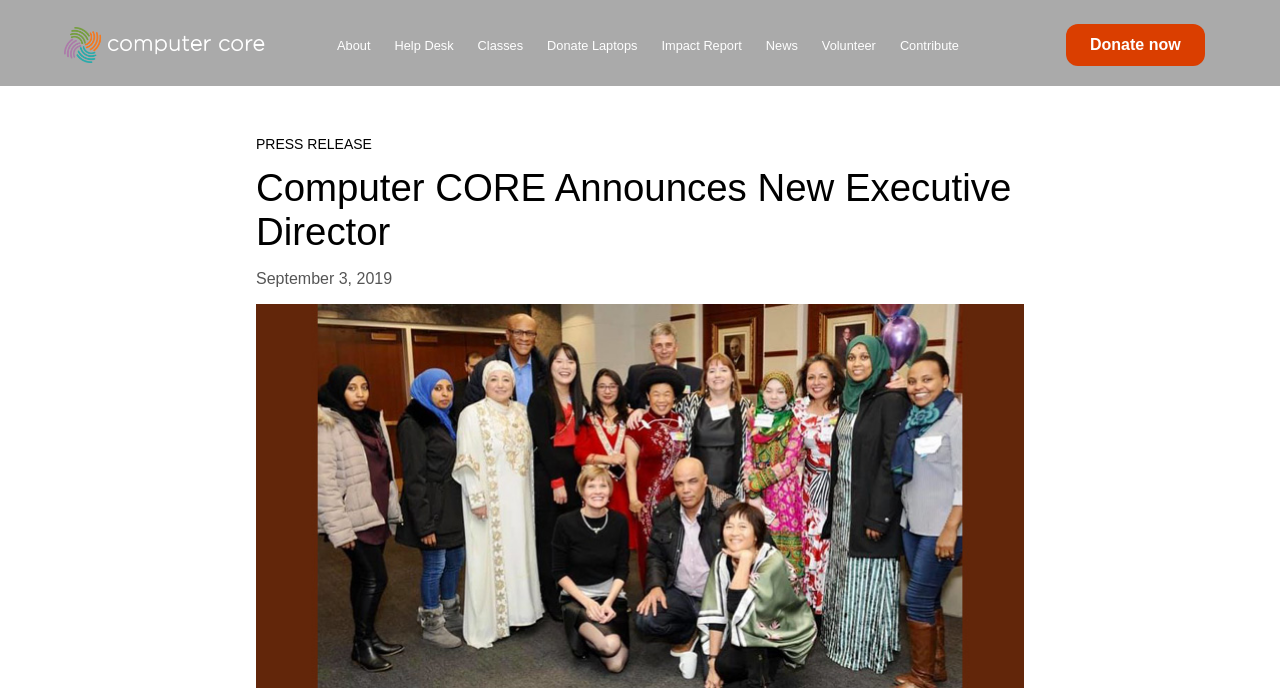Provide a comprehensive description of the webpage.

The webpage is about Computer CORE, a non-profit organization, and it appears to be a news article or press release page. At the top left, there is a logo of Computer CORE, accompanied by a link to the organization's homepage. 

Below the logo, there is a navigation menu with 8 links: About, Help Desk, Classes, Donate Laptops, Impact Report, News, Volunteer, and Contribute. These links are positioned horizontally, taking up most of the top section of the page.

The main content of the page starts with a heading that announces the appointment of a new executive director at Computer CORE. This heading is centered and takes up a significant portion of the page's width. 

Below the heading, there is a static text "PRESS RELEASE" and a date "September 3, 2019", which suggests that the article is a formal announcement. 

At the bottom right of the page, there is a prominent call-to-action button "Donate now" with a link to a donation page.